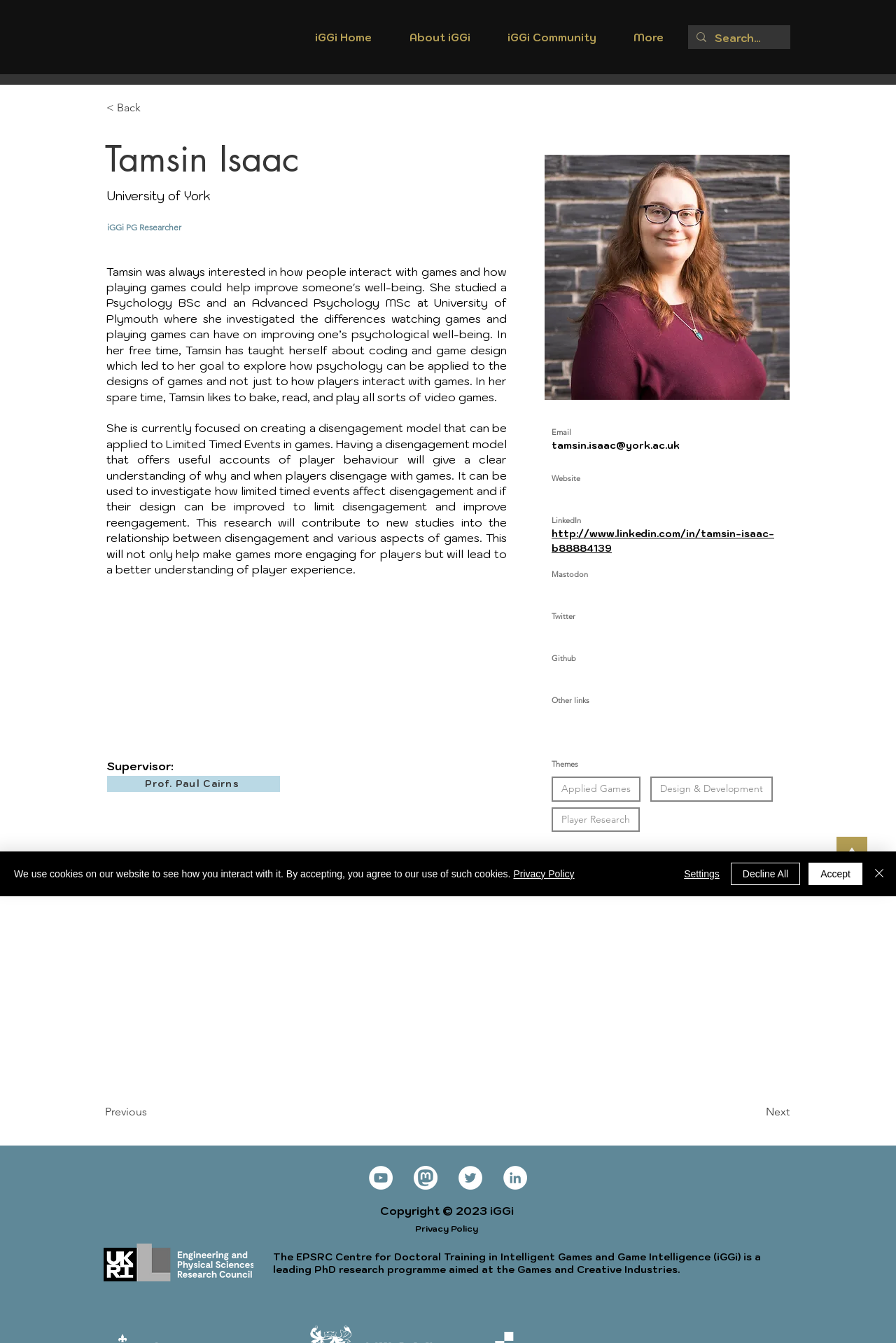Determine the bounding box coordinates of the region to click in order to accomplish the following instruction: "Sign in". Provide the coordinates as four float numbers between 0 and 1, specifically [left, top, right, bottom].

None